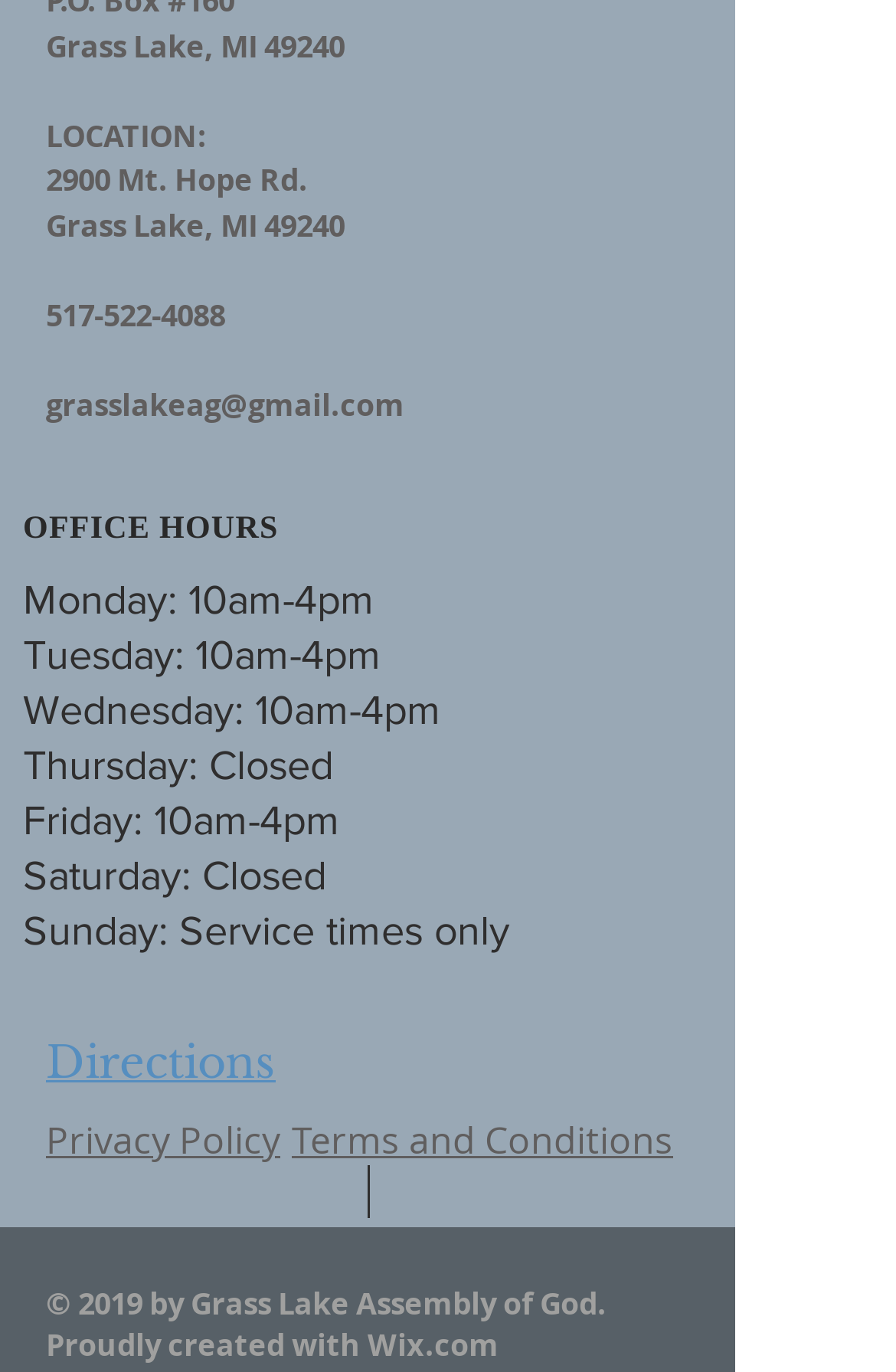What is the address of Grass Lake Assembly of God?
Please answer the question with a detailed and comprehensive explanation.

The address can be found in the top section of the webpage, under the 'LOCATION:' heading, which is '2900 Mt. Hope Rd.'.